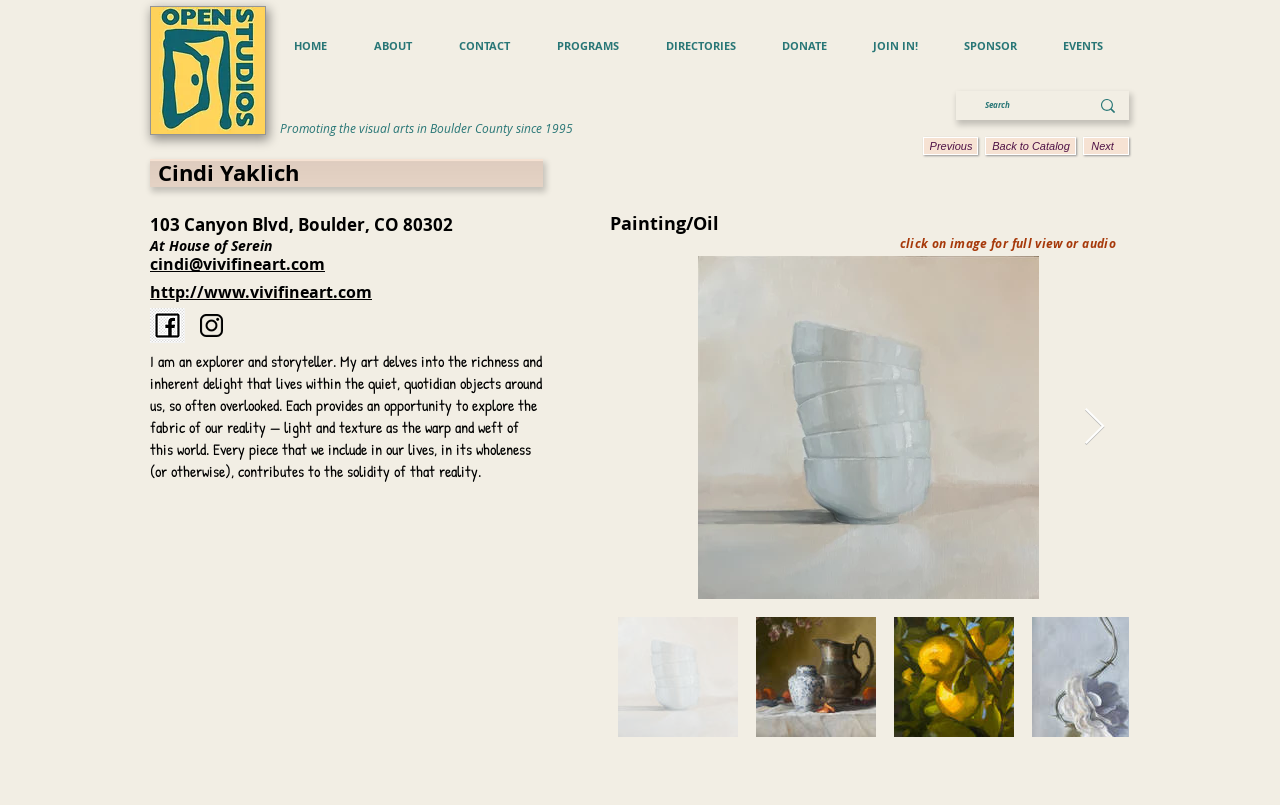Provide your answer in one word or a succinct phrase for the question: 
What is the purpose of the search box?

To search the website